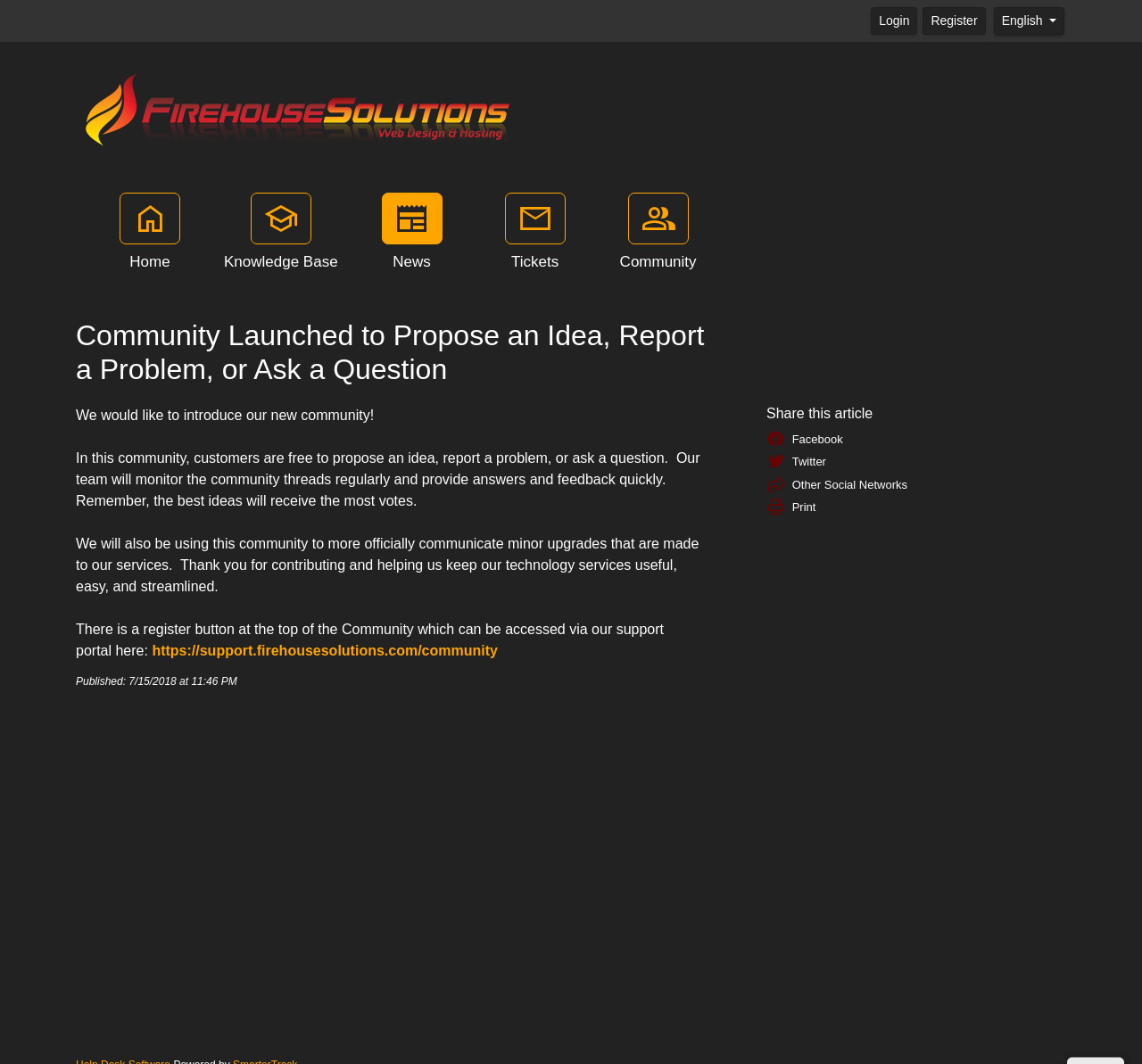Determine the main headline of the webpage and provide its text.

Community Launched to Propose an Idea, Report a Problem, or Ask a Question